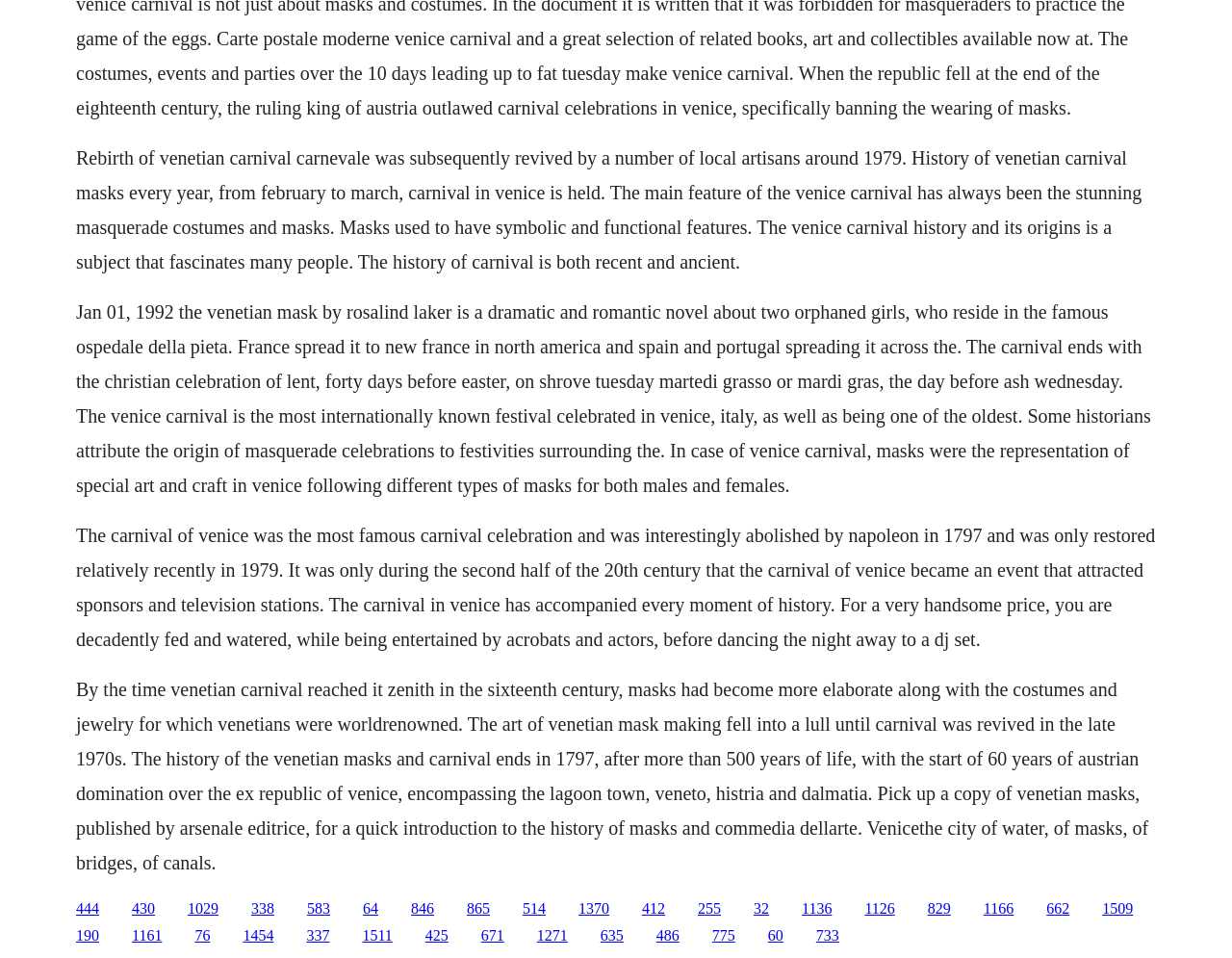Please identify the coordinates of the bounding box for the clickable region that will accomplish this instruction: "Explore the art of Venetian mask making".

[0.152, 0.939, 0.177, 0.956]